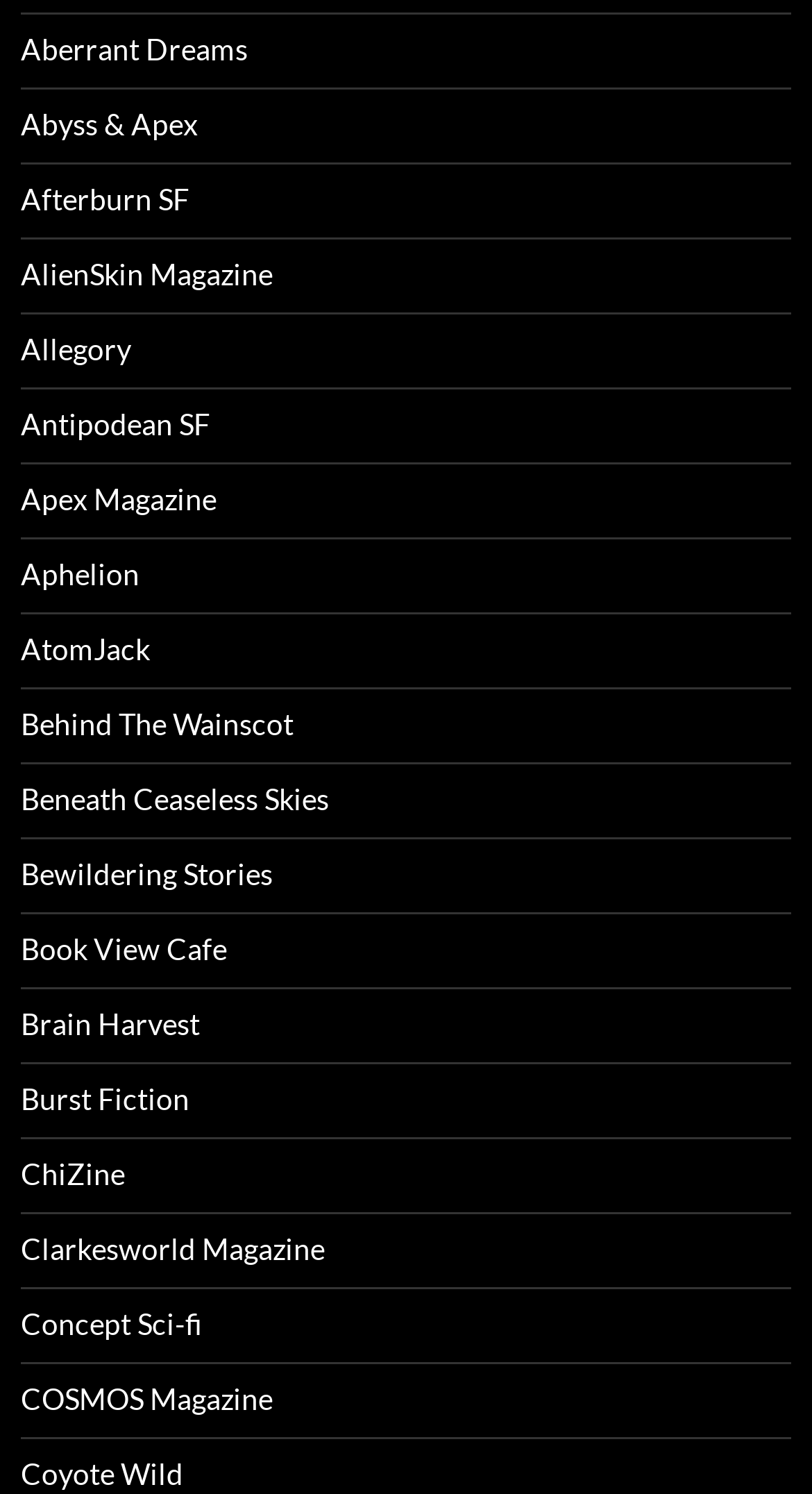Determine the bounding box coordinates of the clickable area required to perform the following instruction: "check out Clarkesworld Magazine". The coordinates should be represented as four float numbers between 0 and 1: [left, top, right, bottom].

[0.026, 0.824, 0.4, 0.848]